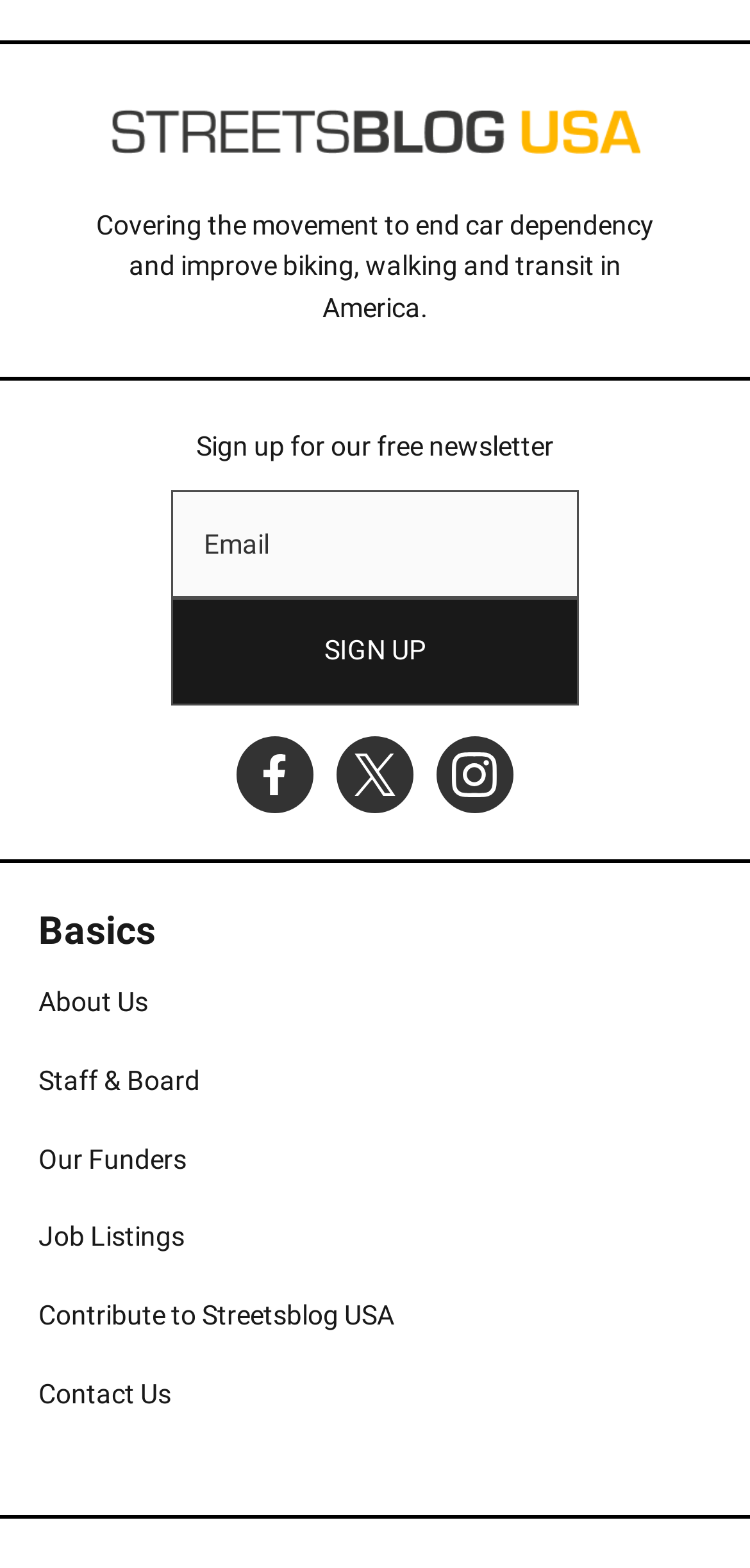Find the UI element described as: "Streetsblog USA X (formerly Twitter)" and predict its bounding box coordinates. Ensure the coordinates are four float numbers between 0 and 1, [left, top, right, bottom].

[0.449, 0.47, 0.551, 0.519]